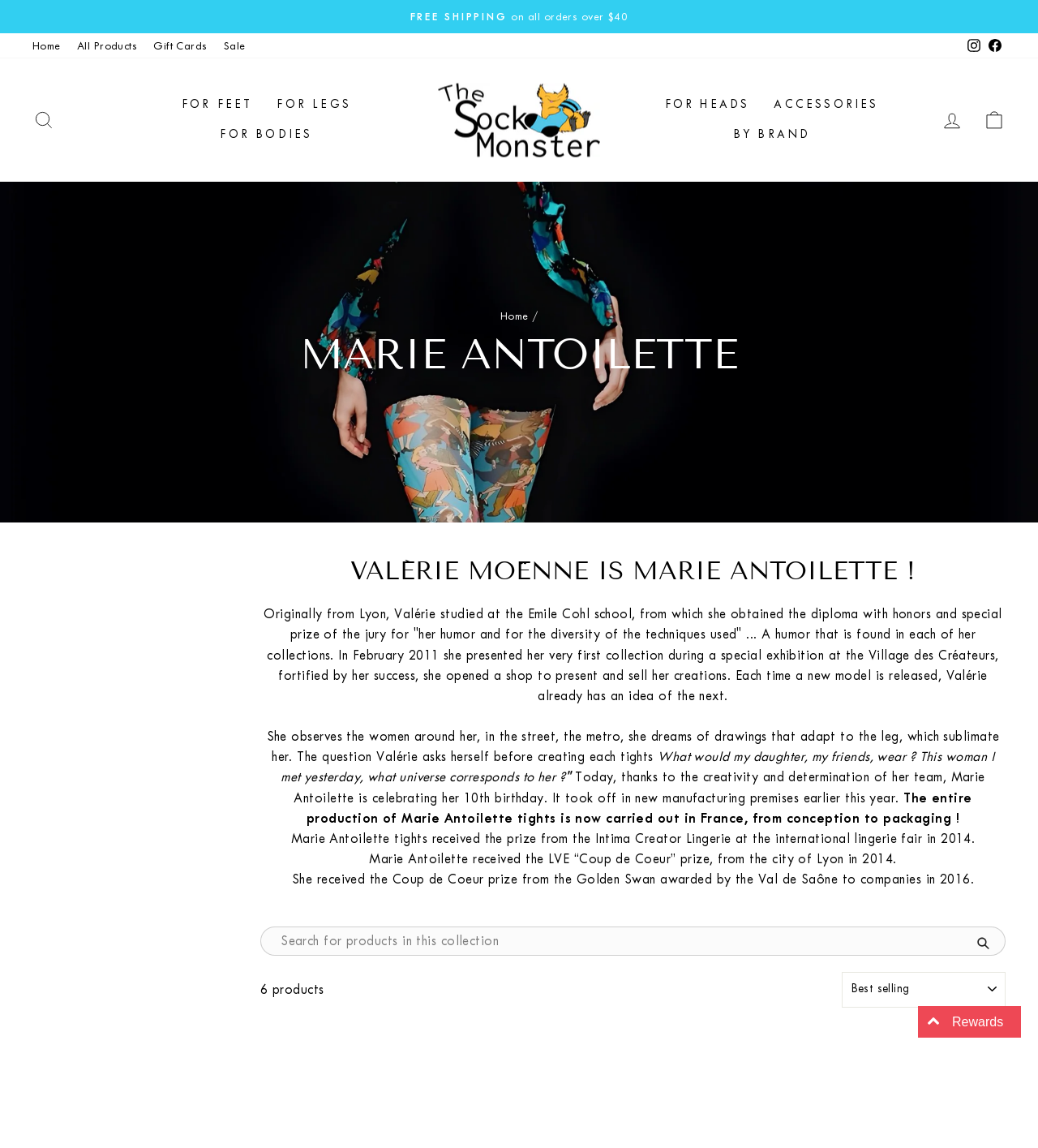Please provide the bounding box coordinates for the element that needs to be clicked to perform the following instruction: "View comments". The coordinates should be given as four float numbers between 0 and 1, i.e., [left, top, right, bottom].

None